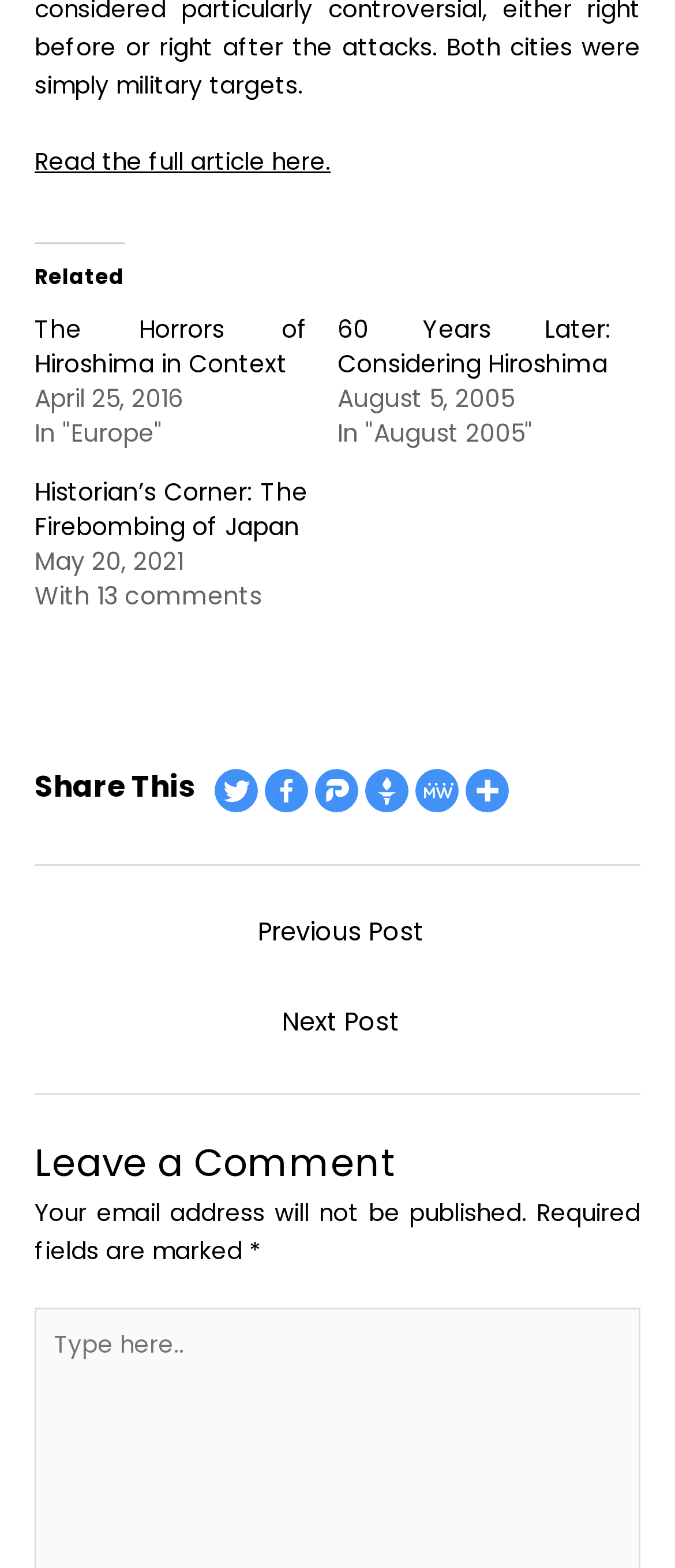Can you look at the image and give a comprehensive answer to the question:
What social media platforms are available for sharing?

The webpage has a section with links to various social media platforms, including Twitter, Facebook, Parler, Gettr, and MeWe, which can be used to share the content.